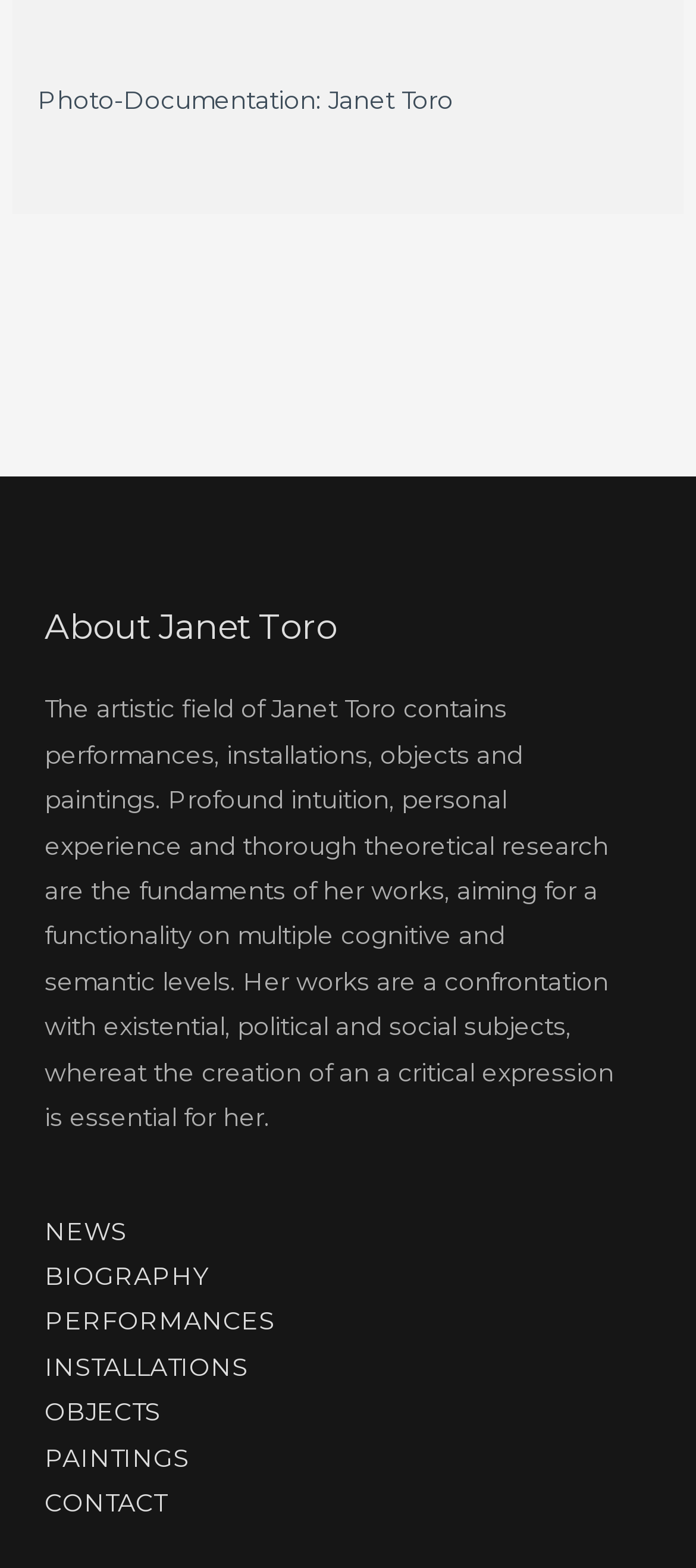Identify the bounding box coordinates for the region of the element that should be clicked to carry out the instruction: "view Janet Toro's performances". The bounding box coordinates should be four float numbers between 0 and 1, i.e., [left, top, right, bottom].

[0.064, 0.834, 0.395, 0.852]